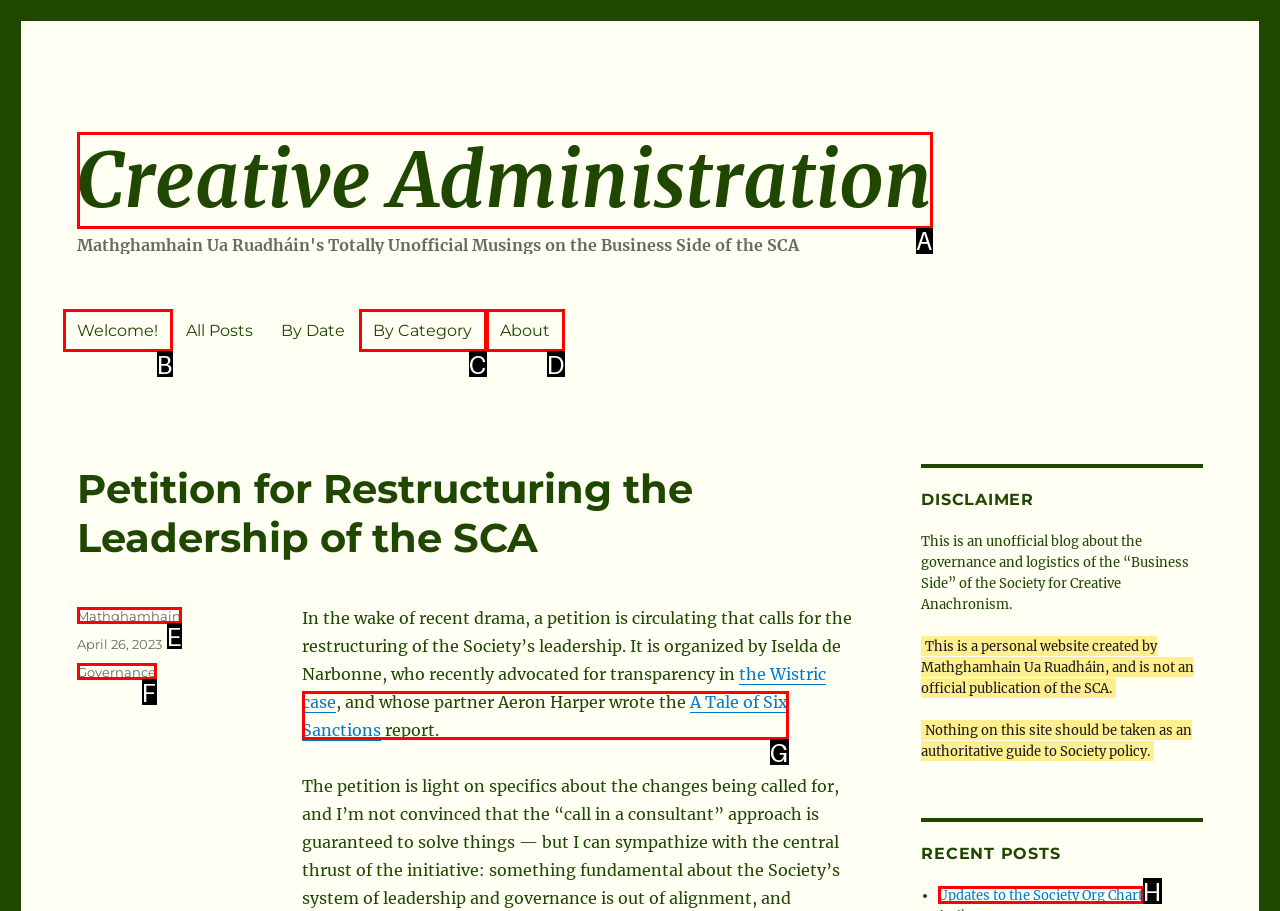Tell me which UI element to click to fulfill the given task: Click the 'Updates to the Society Org Chart' link. Respond with the letter of the correct option directly.

H